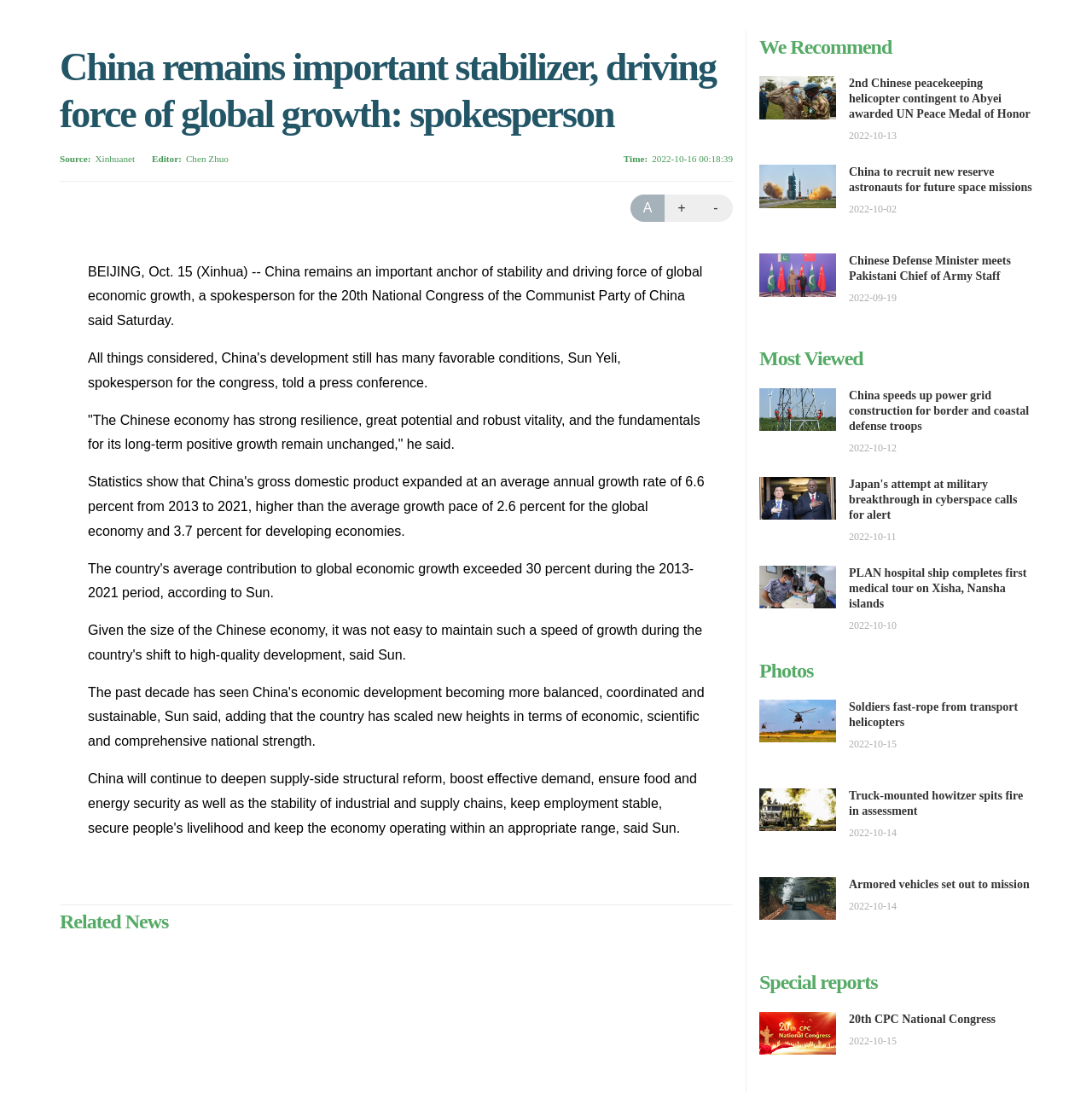What is the title of the first related news?
Answer briefly with a single word or phrase based on the image.

2nd Chinese peacekeeping helicopter contingent to Abyei awarded UN Peace Medal of Honor